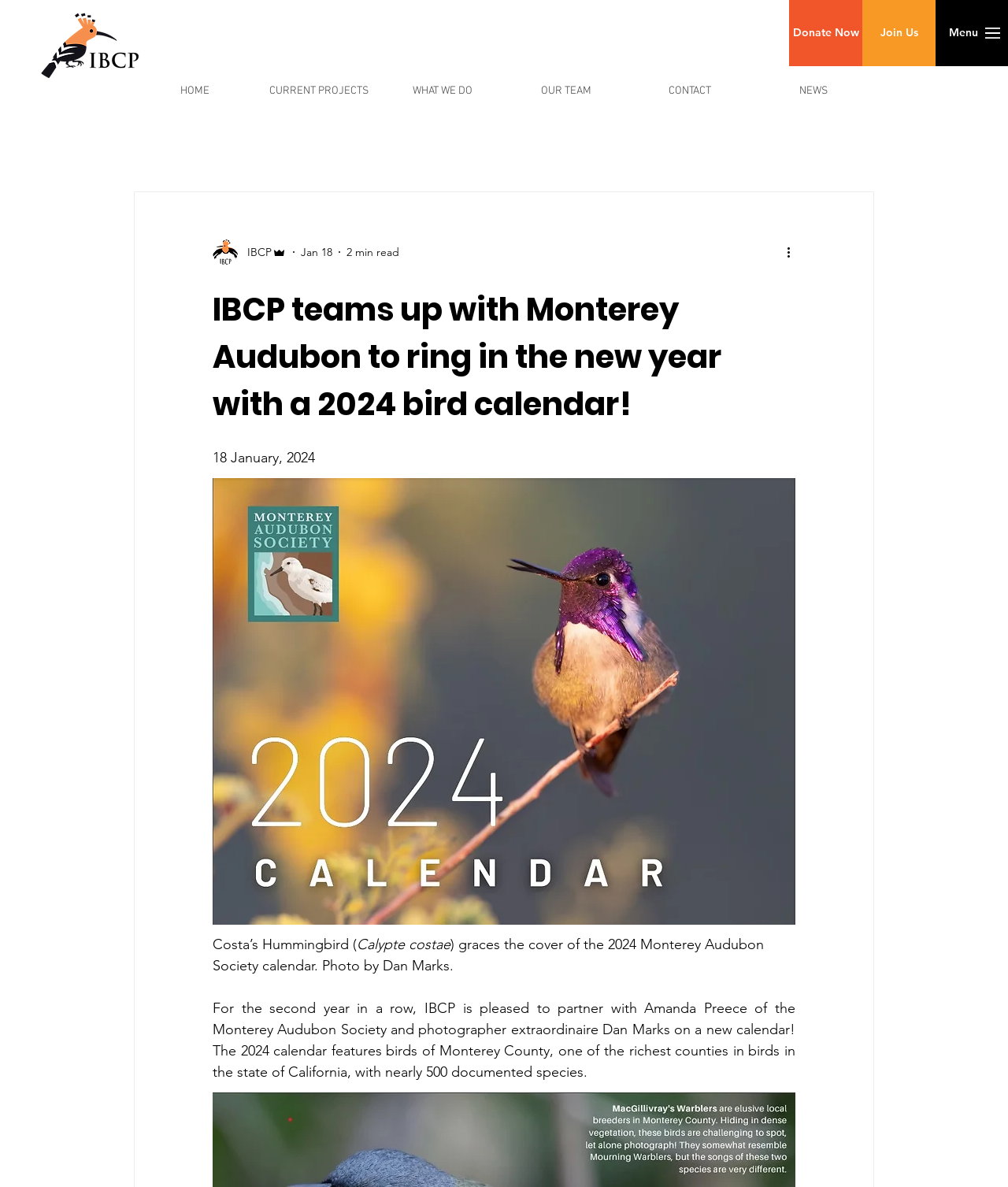Determine the primary headline of the webpage.

IBCP teams up with Monterey Audubon to ring in the new year with a 2024 bird calendar!